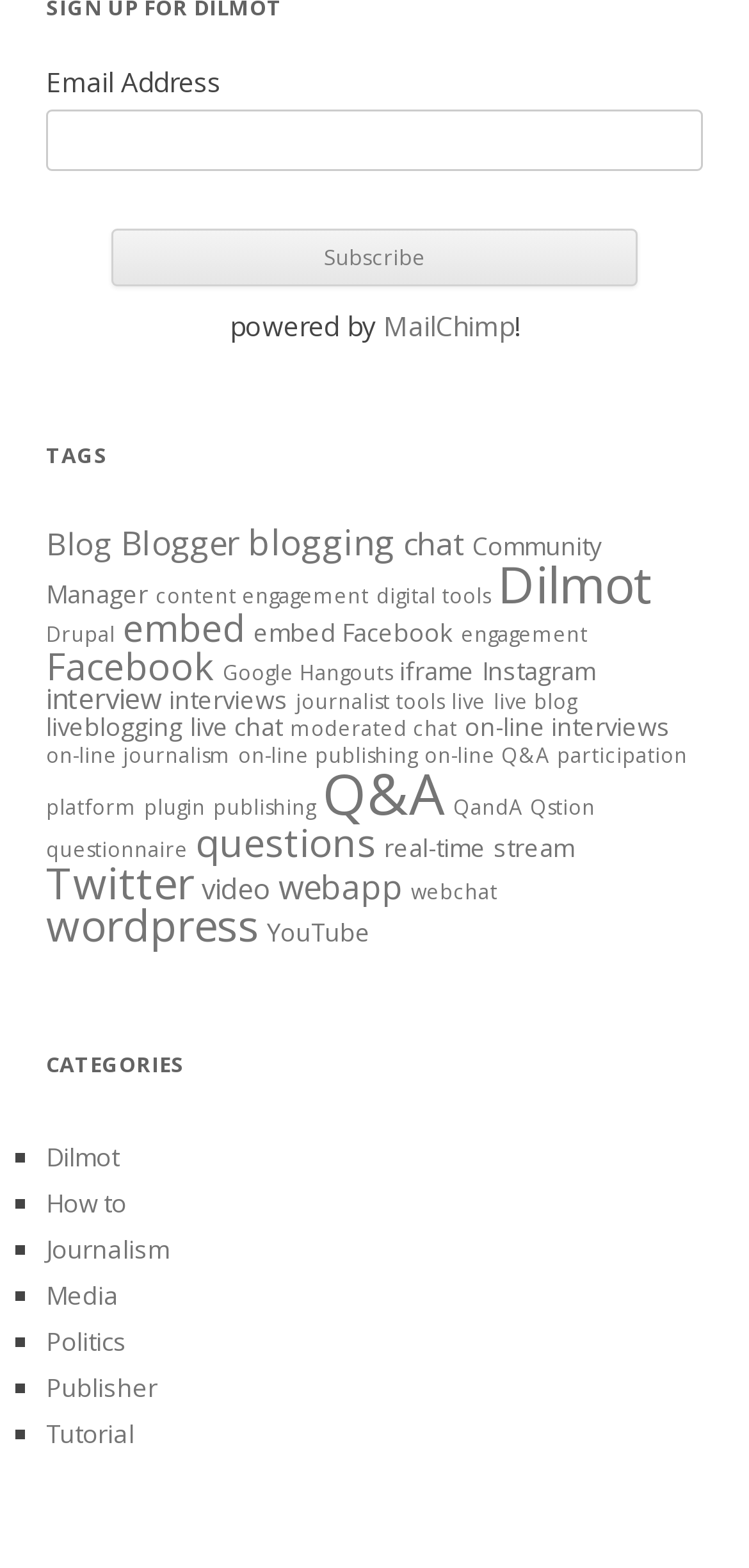What is the category with the most items?
Please answer the question with as much detail and depth as you can.

By examining the links under the 'TAGS' heading, I found that the category with the most items is 'Q&A' with 28 items, followed by 'Dilmot' with 20 items.